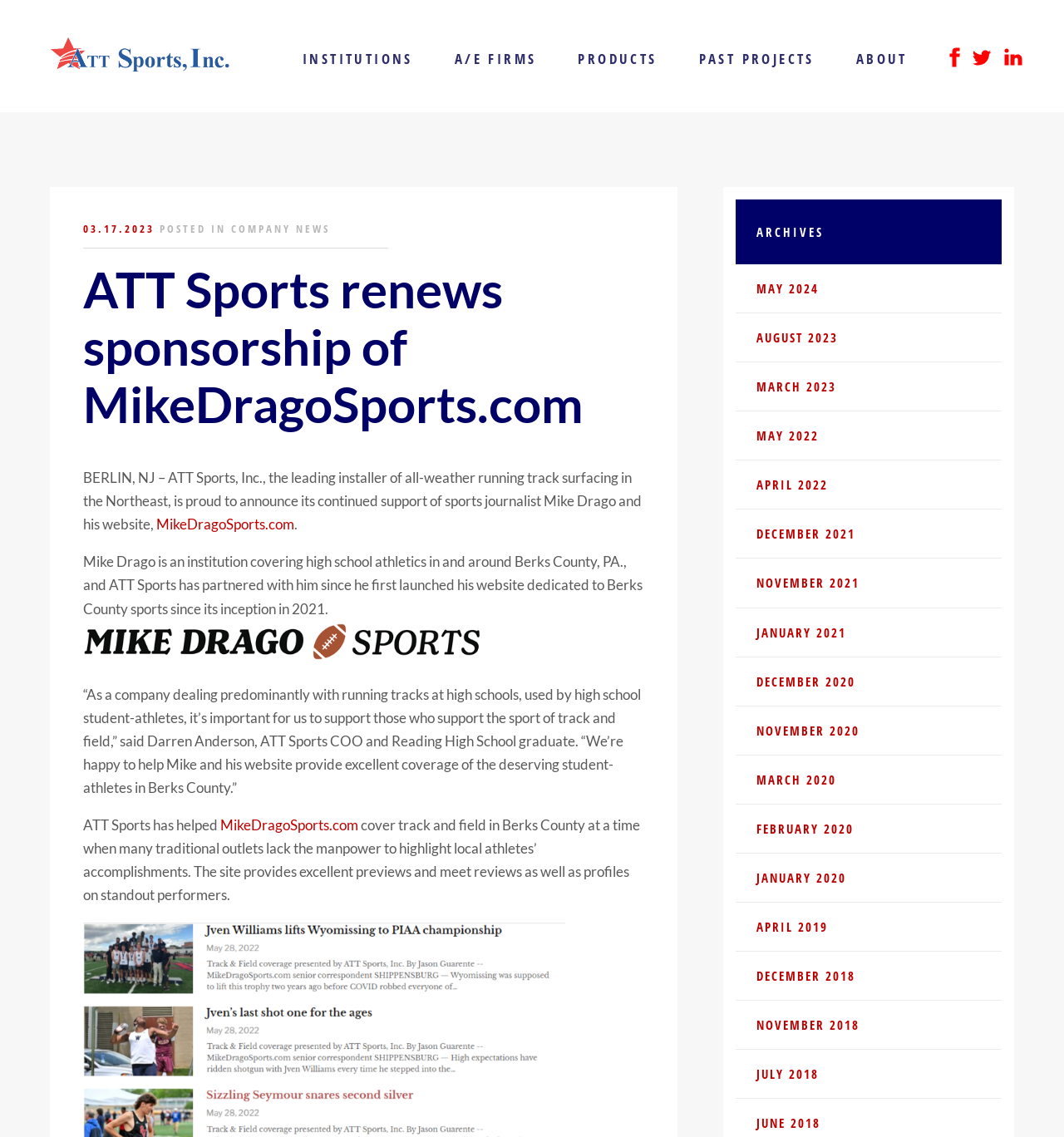What is ATT Sports Inc?
Kindly give a detailed and elaborate answer to the question.

Based on the webpage, ATT Sports Inc is the leading installer of all-weather running track surfacing in the Northeast, as mentioned in the text 'BERLIN, NJ – ATT Sports, Inc., the leading installer of all-weather running track surfacing in the Northeast, is proud to announce its continued support of sports journalist Mike Drago and his website,'